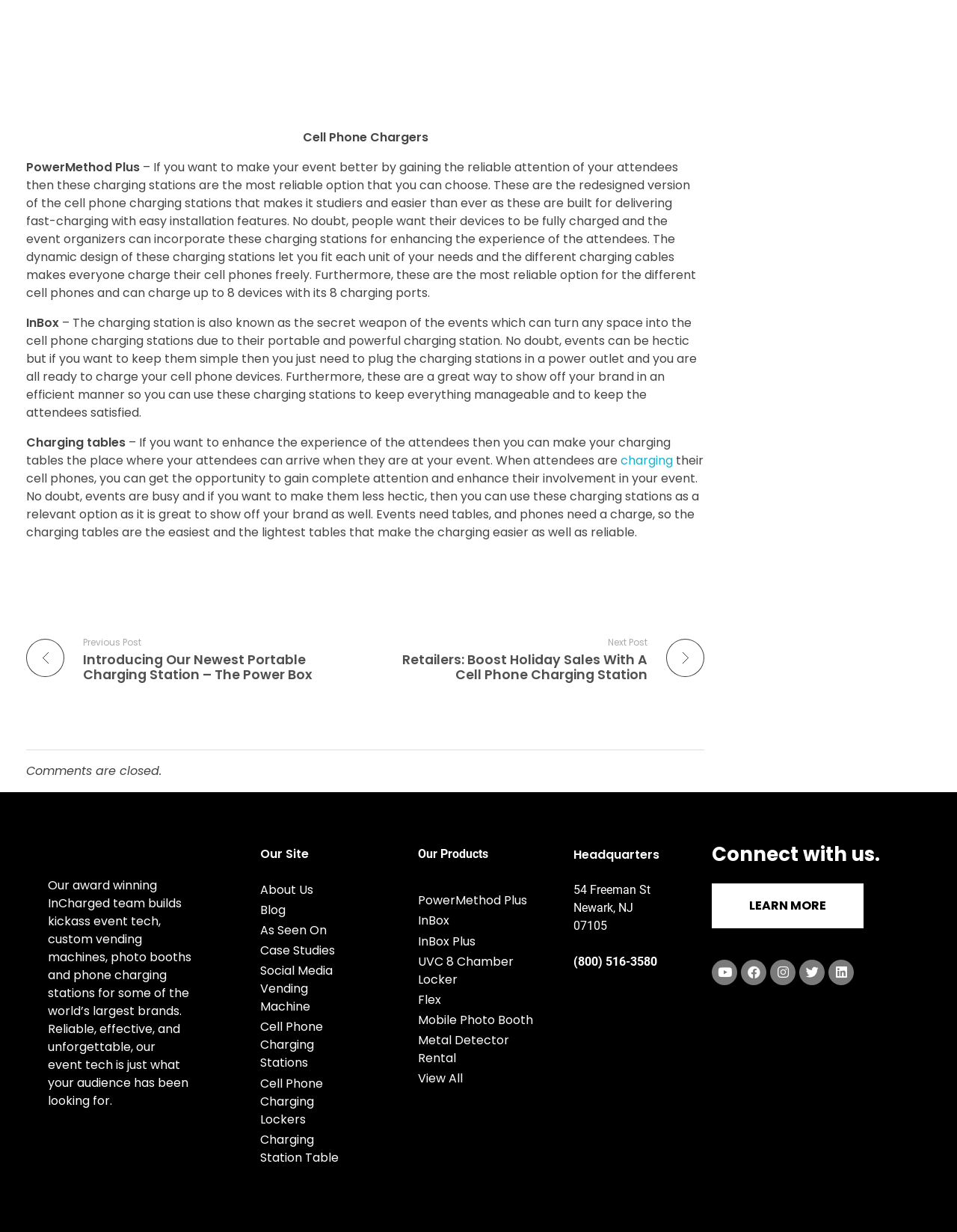Answer the question in a single word or phrase:
What is the name of the product mentioned in the text?

PowerMethod Plus